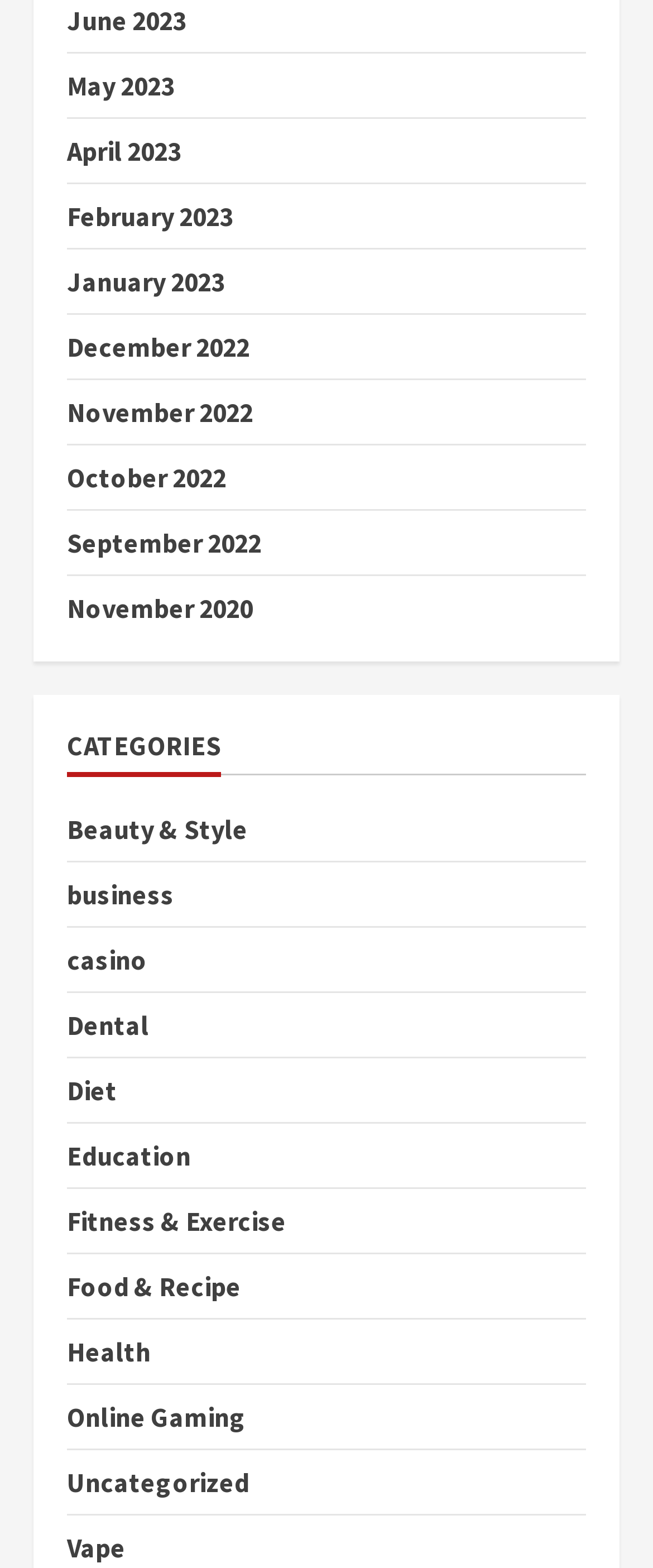Please locate the bounding box coordinates of the region I need to click to follow this instruction: "view June 2023".

[0.103, 0.002, 0.285, 0.023]